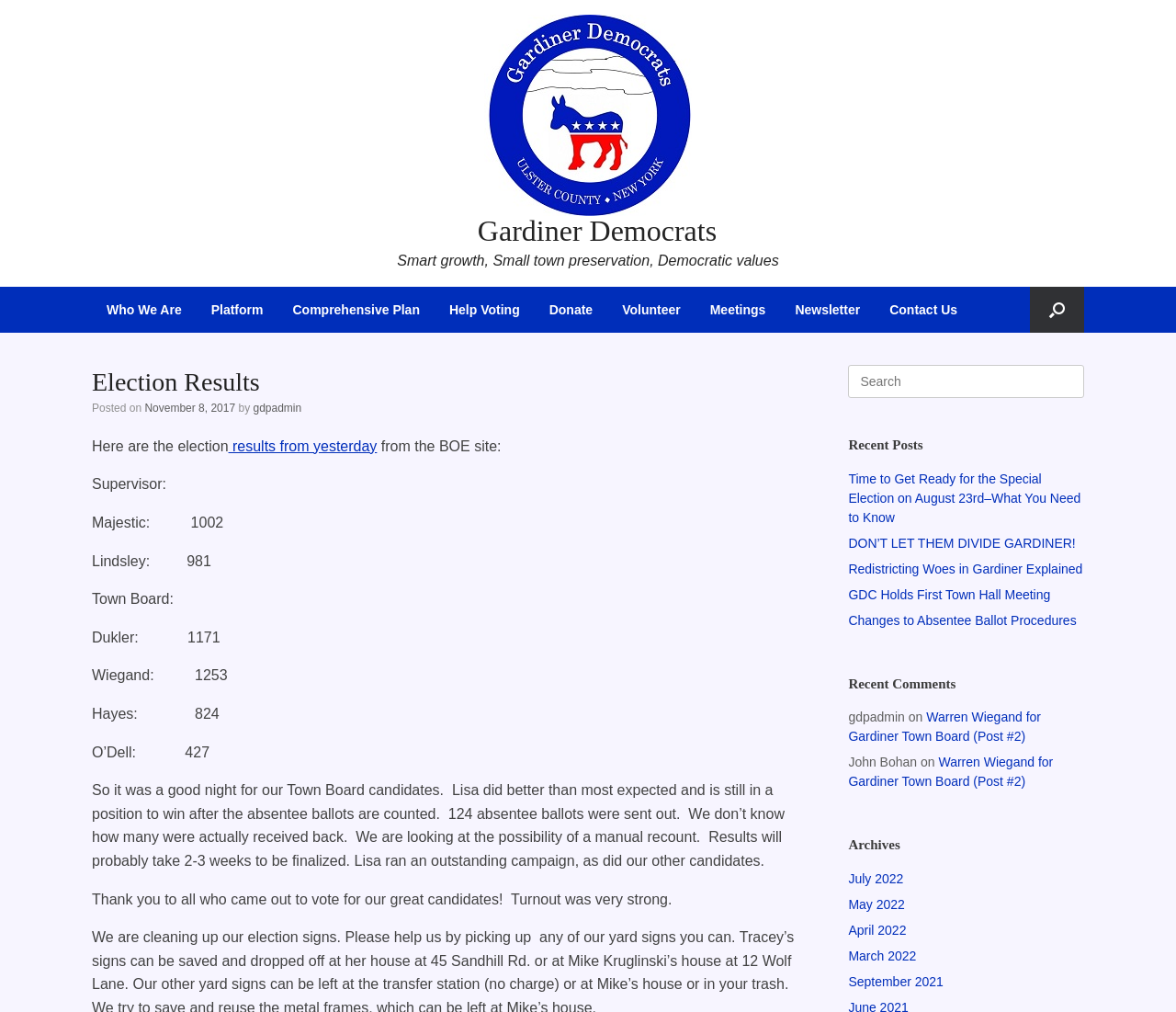Identify the bounding box coordinates of the clickable region necessary to fulfill the following instruction: "Search for something". The bounding box coordinates should be four float numbers between 0 and 1, i.e., [left, top, right, bottom].

[0.721, 0.361, 0.922, 0.393]